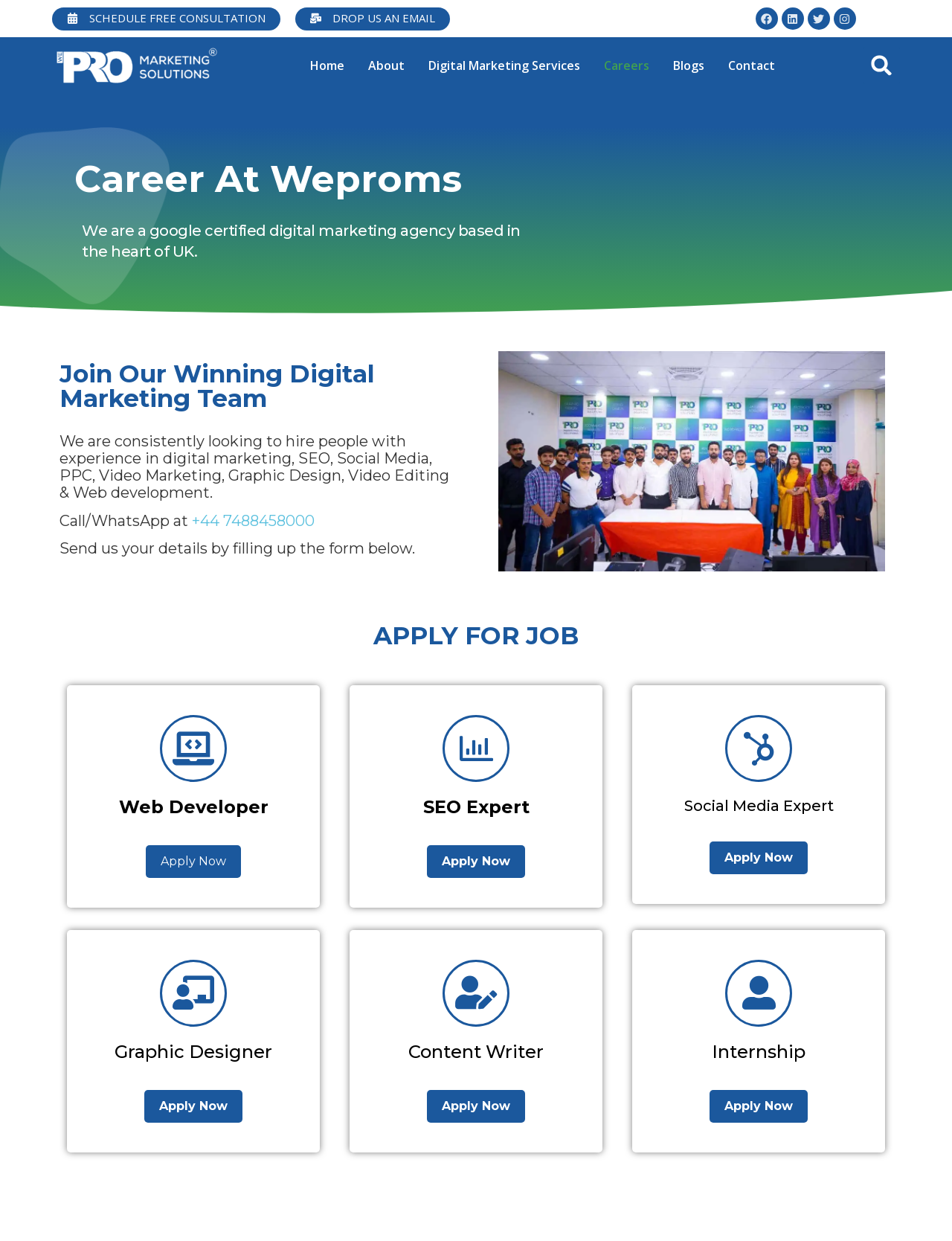Find and extract the text of the primary heading on the webpage.

Career At Weproms